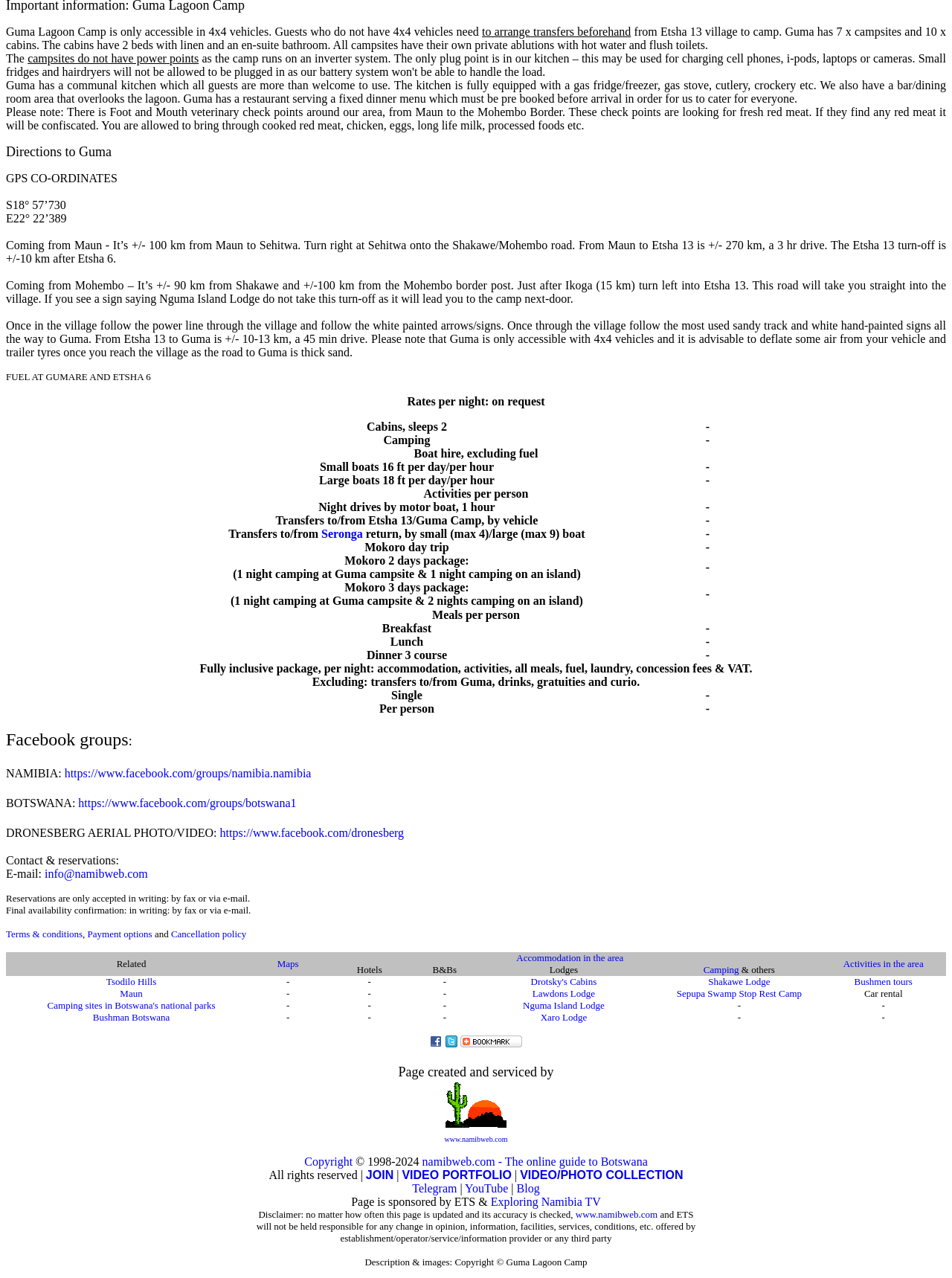Please respond to the question with a concise word or phrase:
How many people can a large boat accommodate?

9